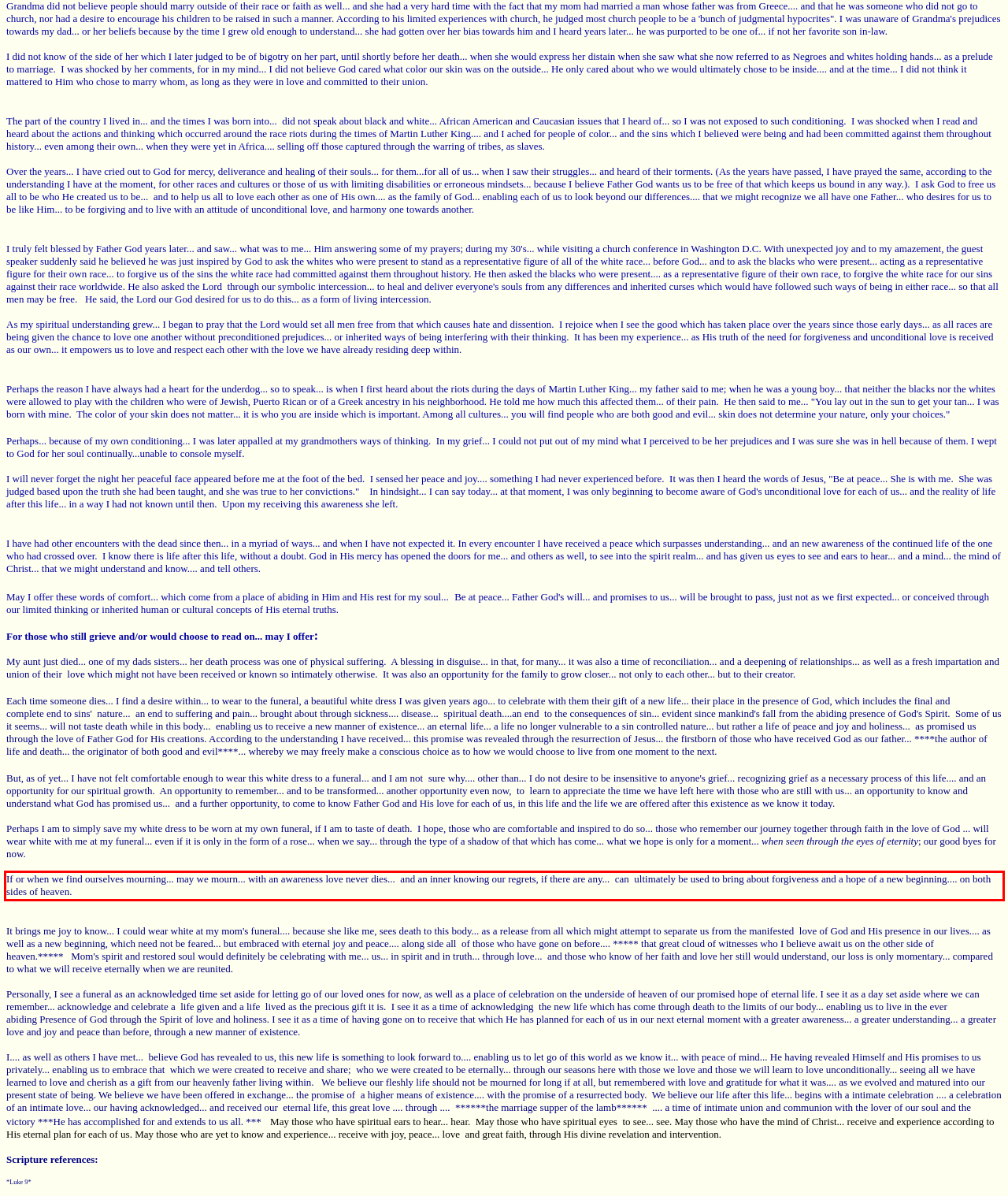Examine the webpage screenshot and use OCR to obtain the text inside the red bounding box.

If or when we find ourselves mourning... may we mourn... with an awareness love never dies... and an inner knowing our regrets, if there are any... can ultimately be used to bring about forgiveness and a hope of a new beginning.... on both sides of heaven.